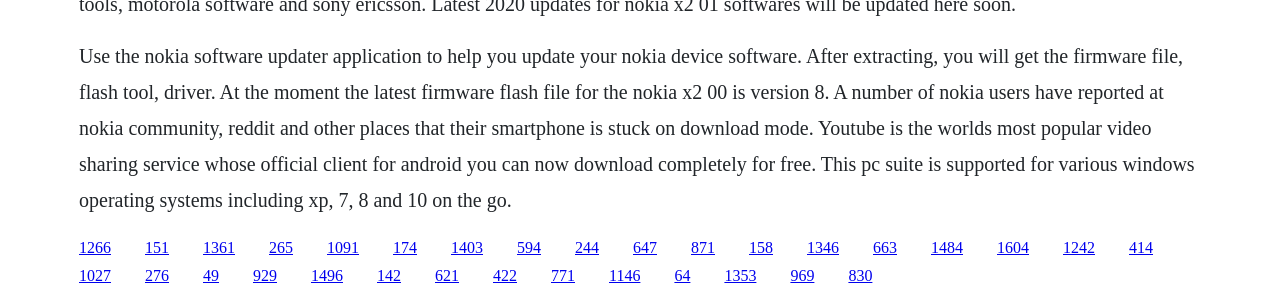Find and indicate the bounding box coordinates of the region you should select to follow the given instruction: "Learn more about YouTube".

[0.159, 0.798, 0.184, 0.855]